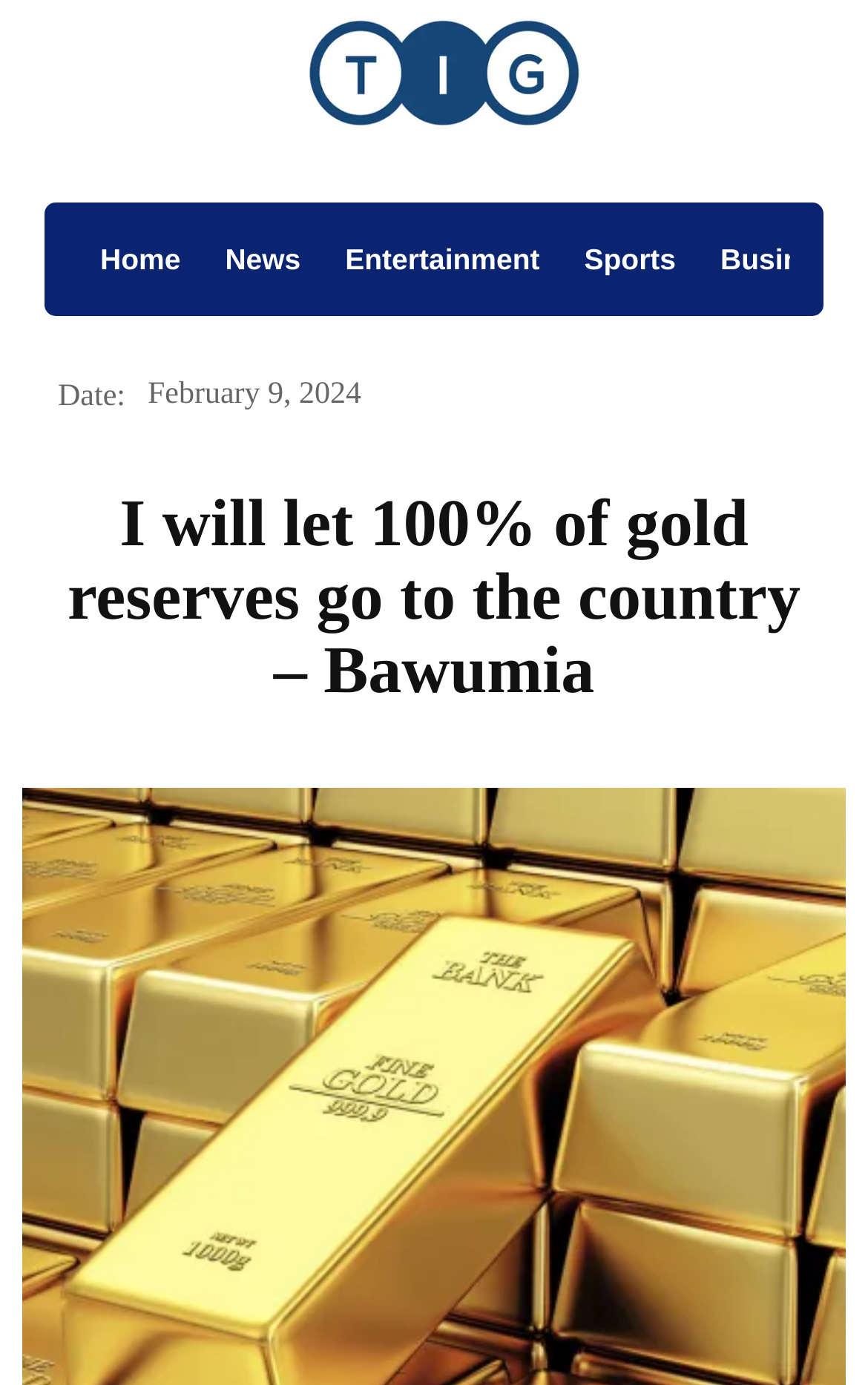Illustrate the webpage with a detailed description.

The webpage appears to be a news article page. At the top left corner, there is a logo link with an accompanying image. To the right of the logo, there is a smaller image. Below the logo, there is a navigation menu with four links: "Home", "News", "Entertainment", and "Sports", arranged from left to right.

On the left side of the page, there is a date section with a "Date:" label and a time element displaying "February 9, 2024". Below the navigation menu and date section, there is a main heading that reads "I will let 100% of gold reserves go to the country – Bawumia", which spans almost the entire width of the page.